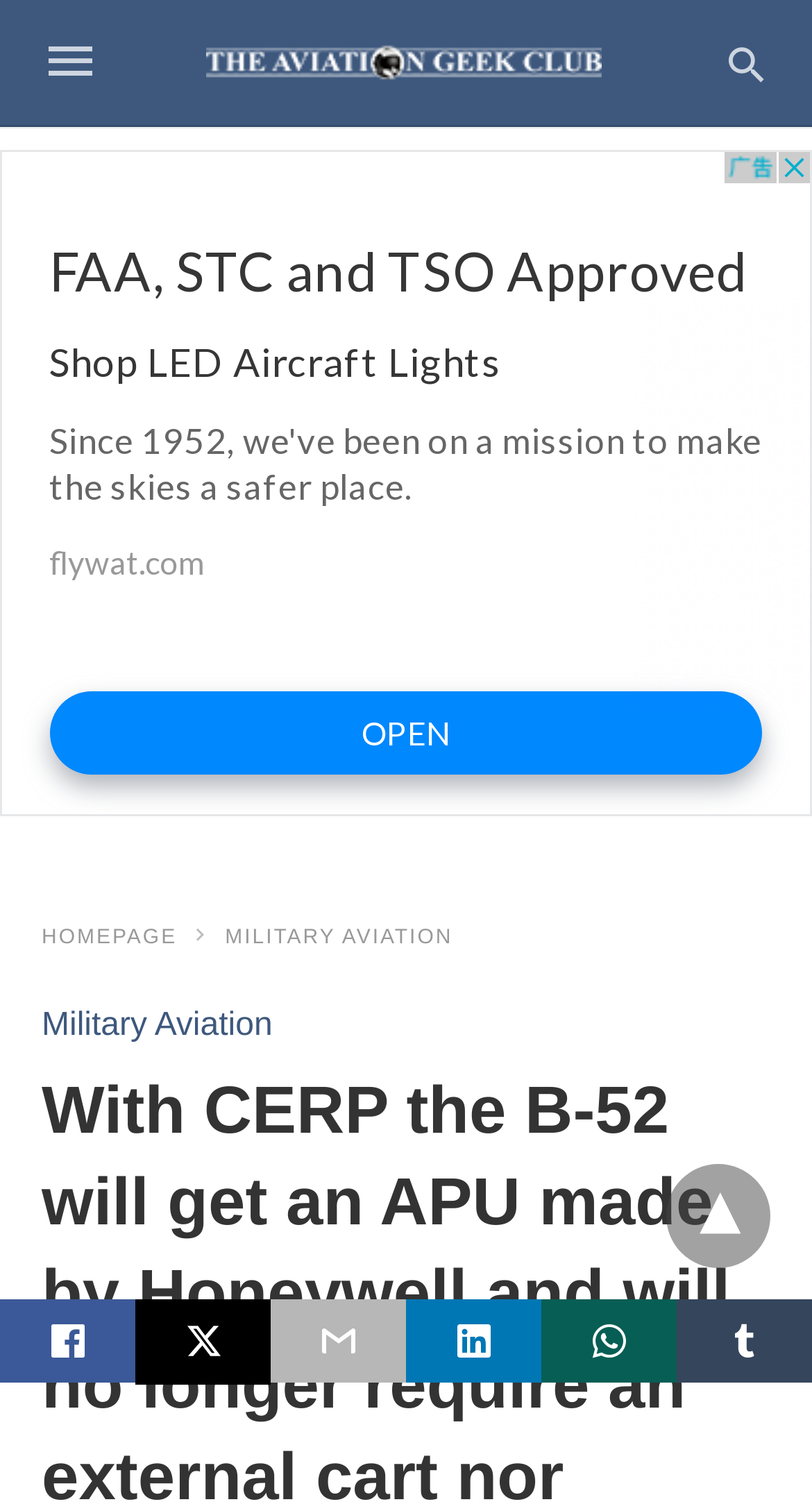Identify the bounding box coordinates for the UI element that matches this description: "title="tumblr share"".

[0.833, 0.86, 1.0, 0.915]